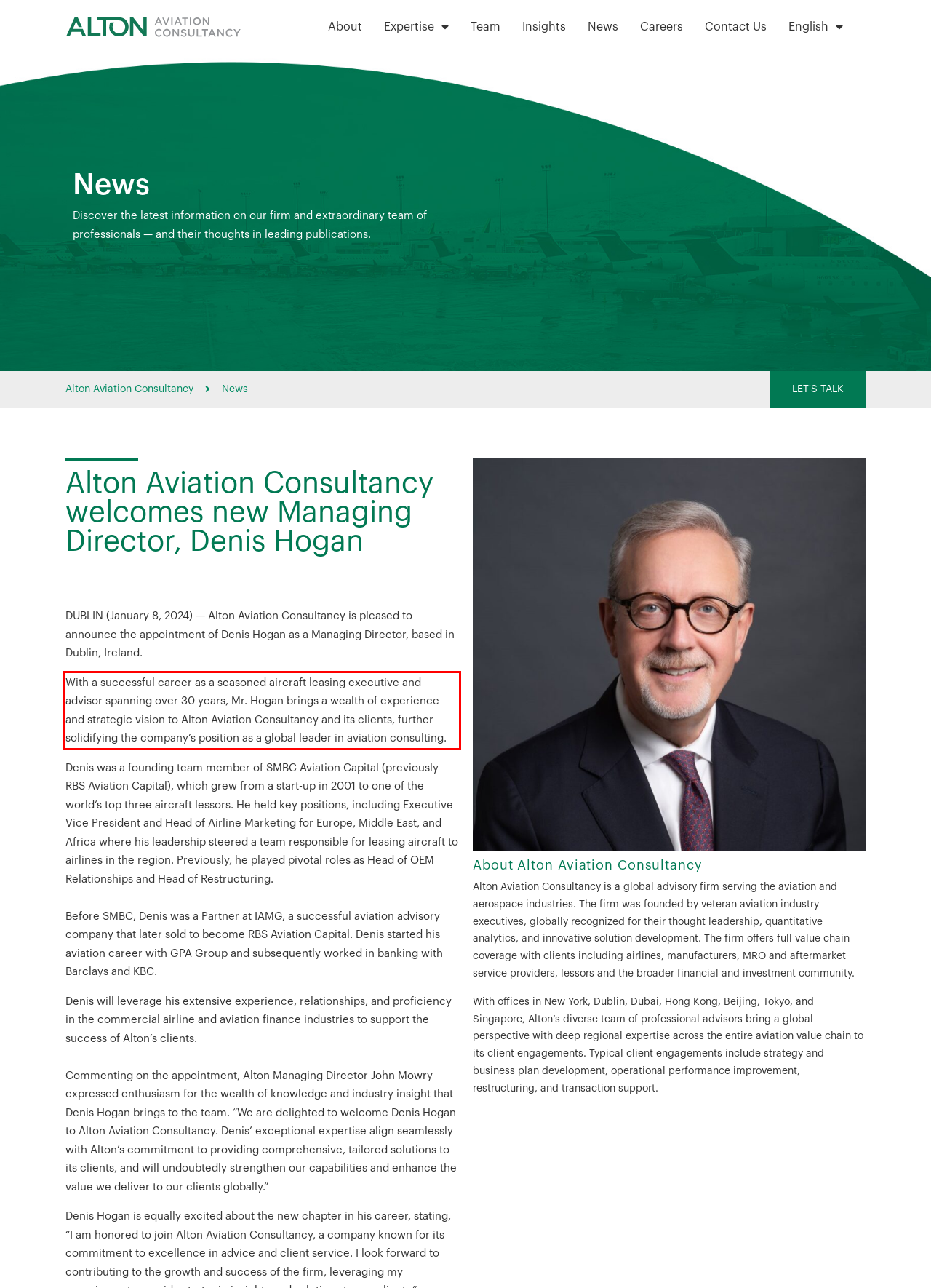Given a screenshot of a webpage with a red bounding box, please identify and retrieve the text inside the red rectangle.

With a successful career as a seasoned aircraft leasing executive and advisor spanning over 30 years, Mr. Hogan brings a wealth of experience and strategic vision to Alton Aviation Consultancy and its clients, further solidifying the company’s position as a global leader in aviation consulting.